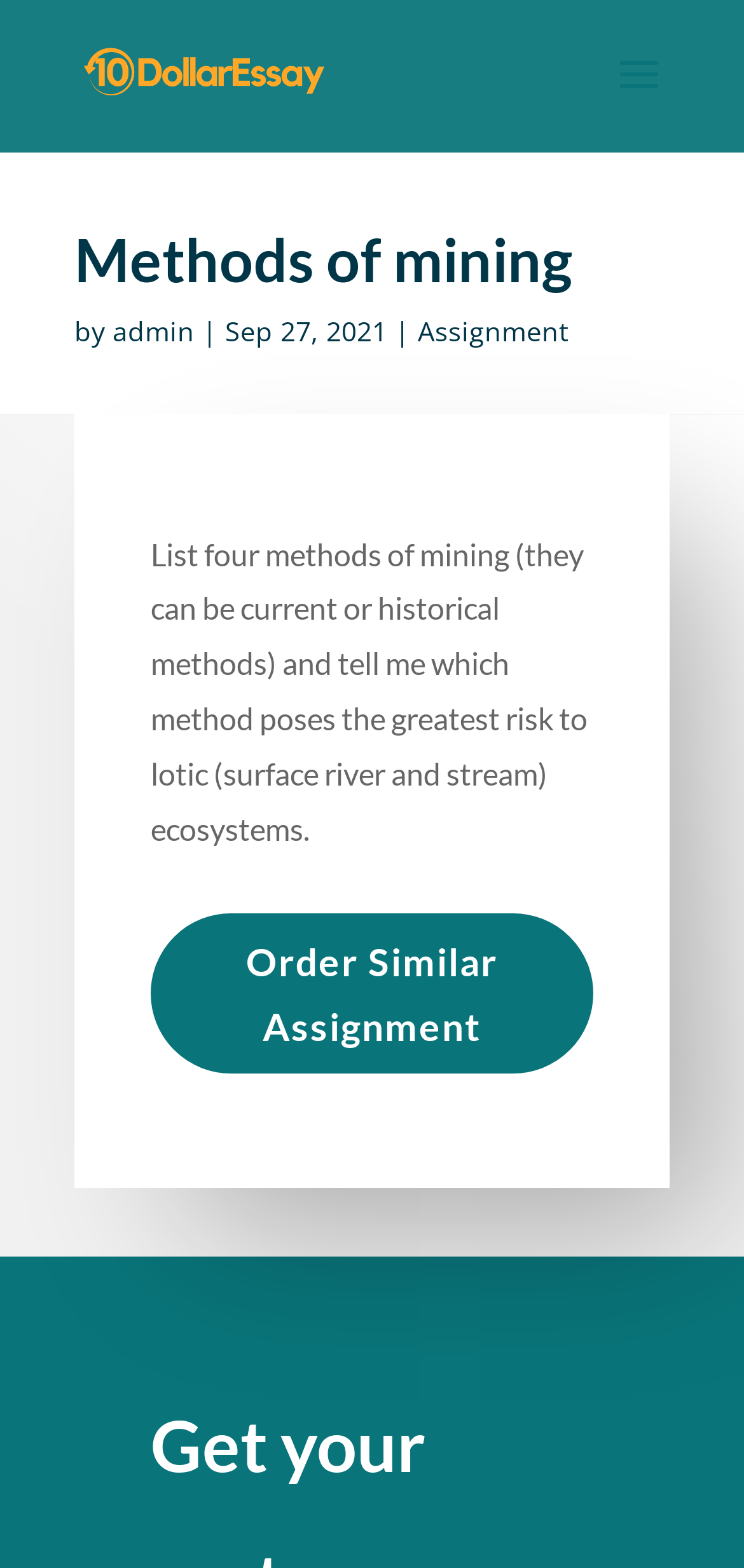Show the bounding box coordinates for the HTML element as described: "alt="The cheapest Essay Writing Service"".

[0.11, 0.035, 0.442, 0.058]